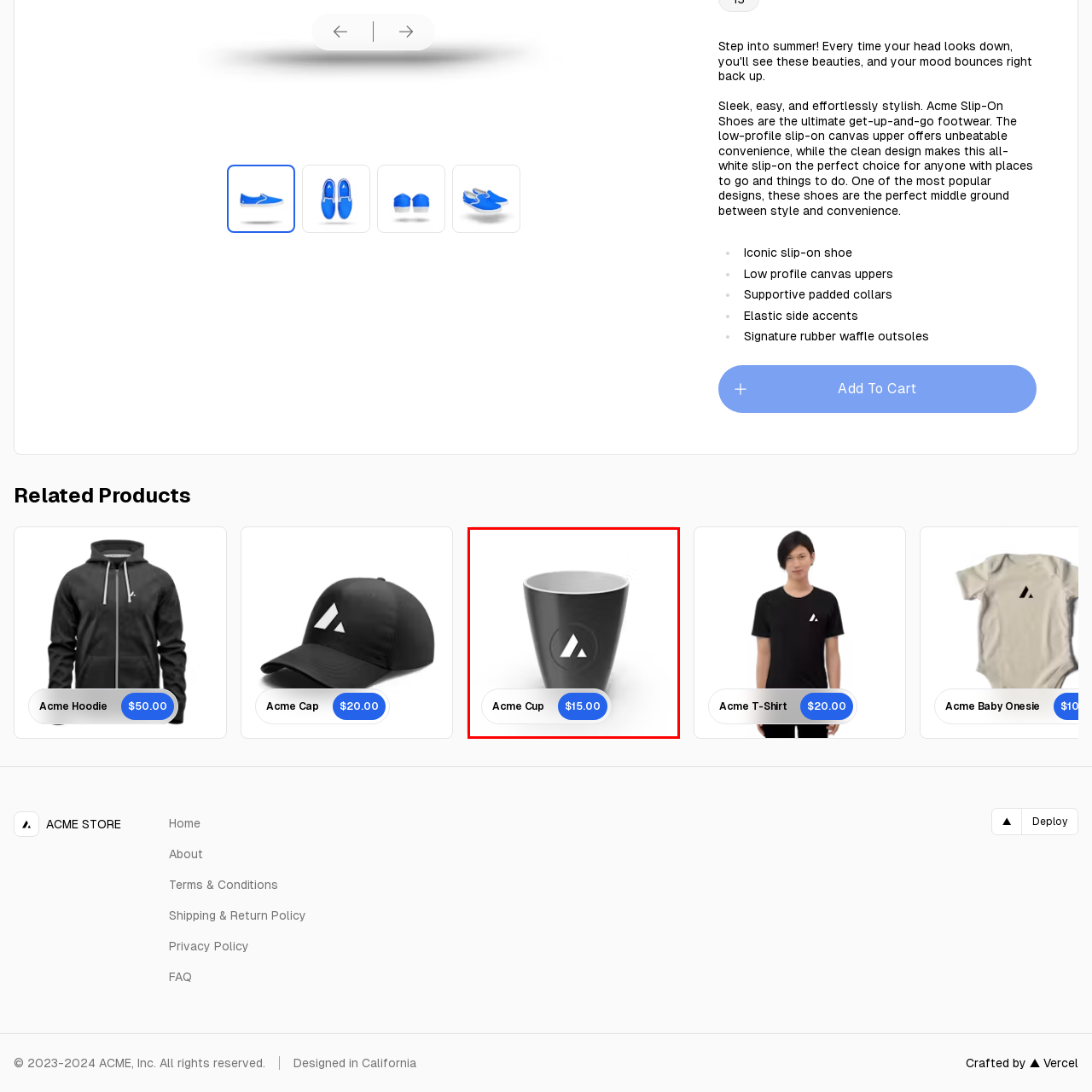Examine the image within the red border and provide a concise answer: How much does the Acme Cup cost?

$15.00